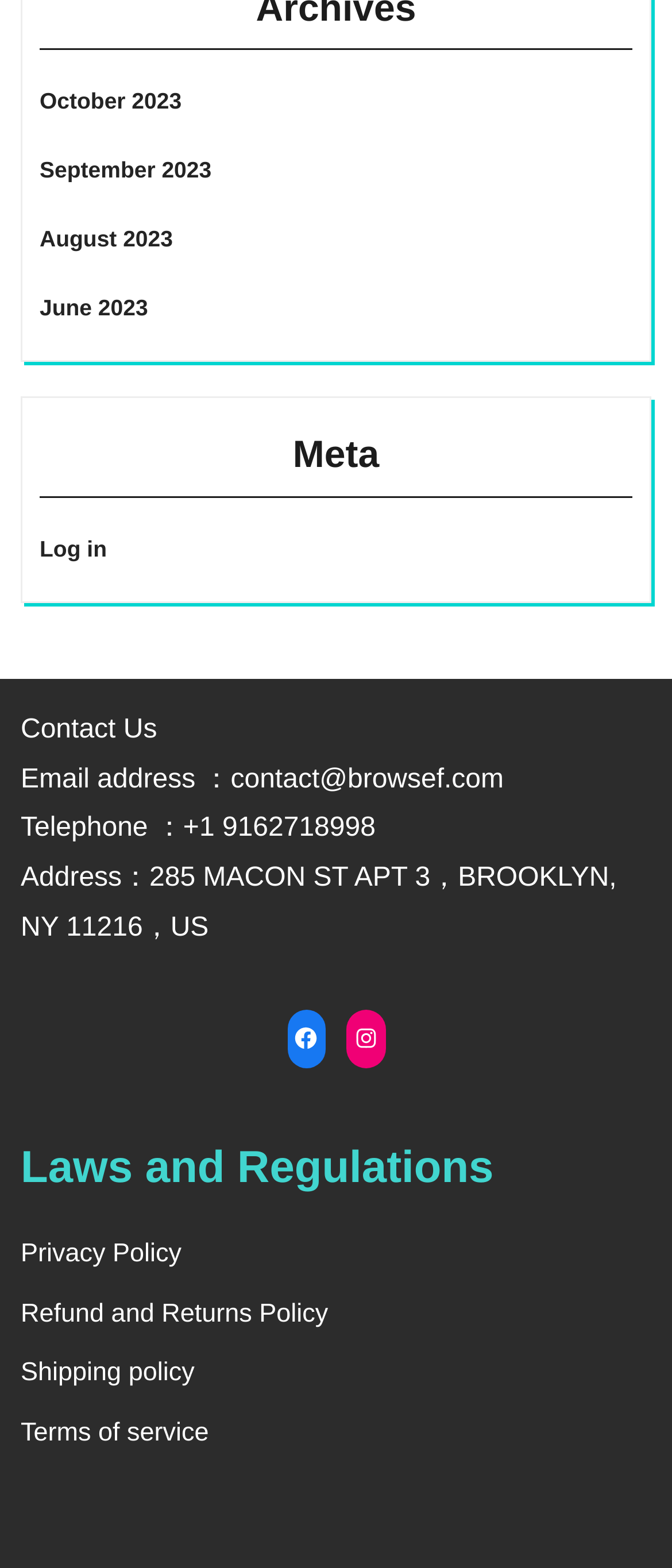What is the email address for contact?
Please answer the question with a detailed and comprehensive explanation.

I found the email address for contact in the complementary section with bounding box coordinates [0.031, 0.487, 0.75, 0.506], which is contact@browsef.com.